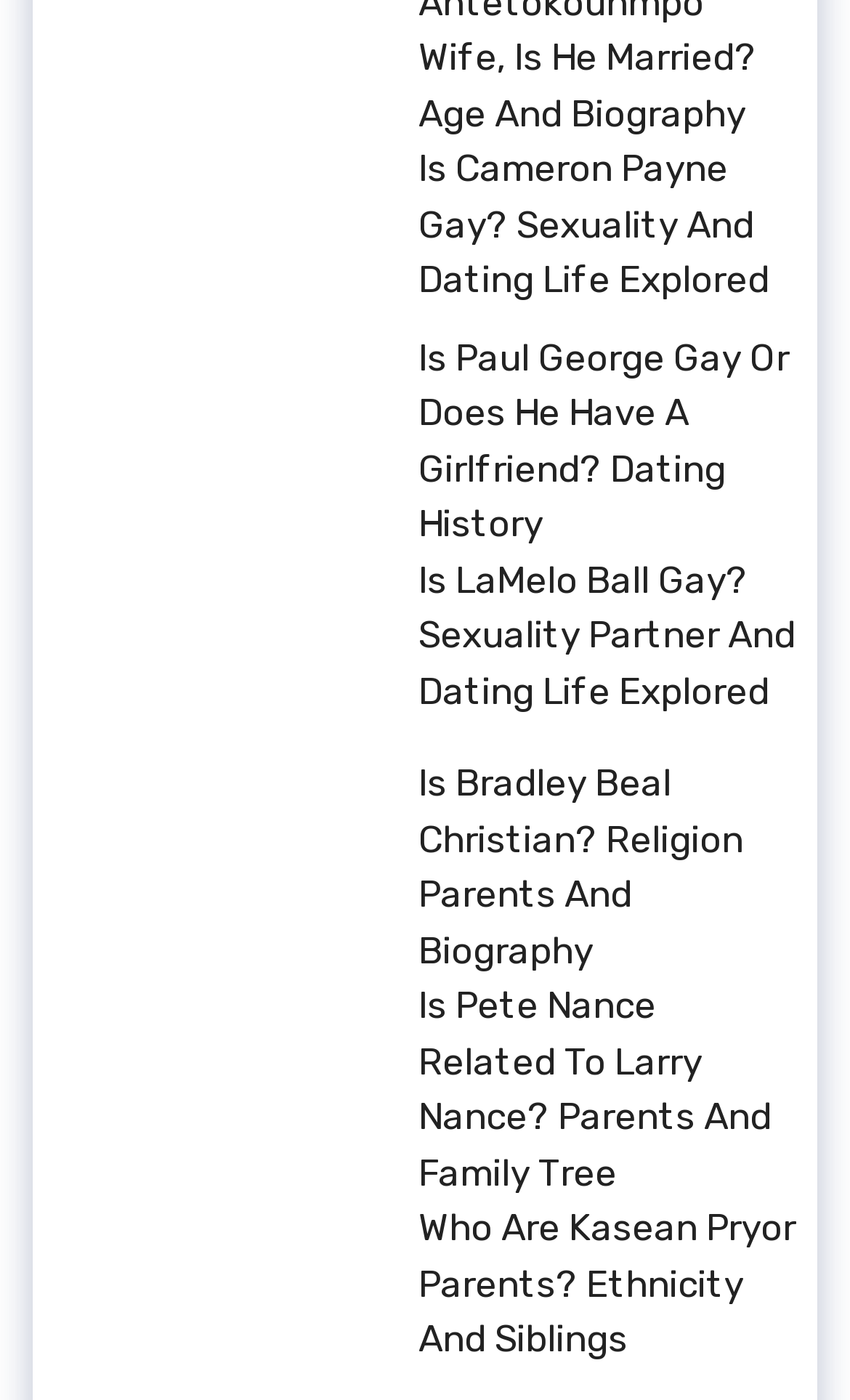Show the bounding box coordinates of the region that should be clicked to follow the instruction: "Discover Bradley Beal's religion and biography."

[0.064, 0.529, 0.449, 0.663]